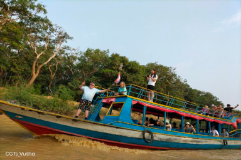Respond to the question below with a single word or phrase: What lines the banks of the river?

Lush greenery